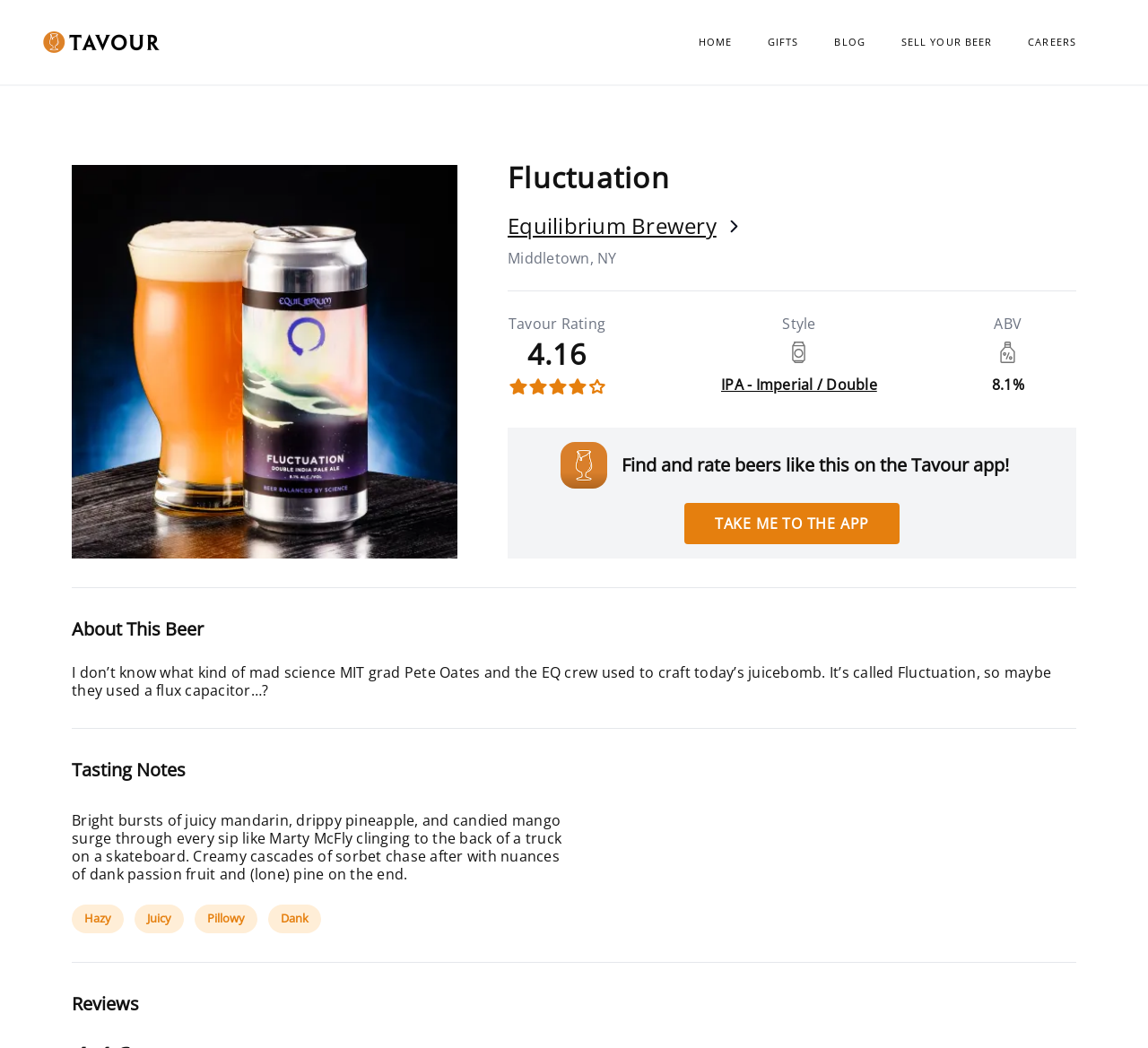Extract the bounding box of the UI element described as: "parent_node: HOME".

[0.031, 0.03, 0.608, 0.05]